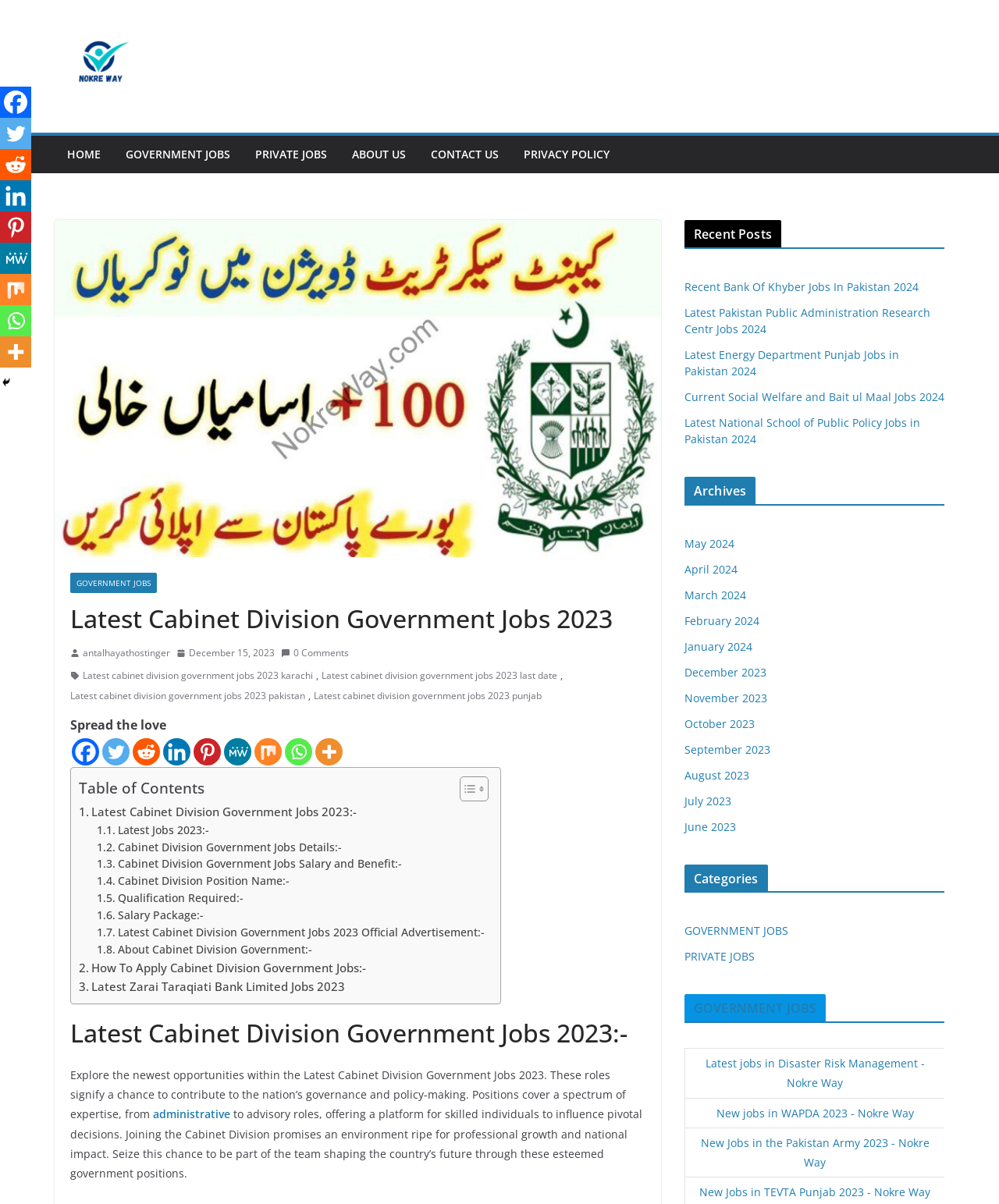Please identify the bounding box coordinates of the element that needs to be clicked to execute the following command: "View the 'Archives'". Provide the bounding box using four float numbers between 0 and 1, formatted as [left, top, right, bottom].

[0.685, 0.396, 0.756, 0.418]